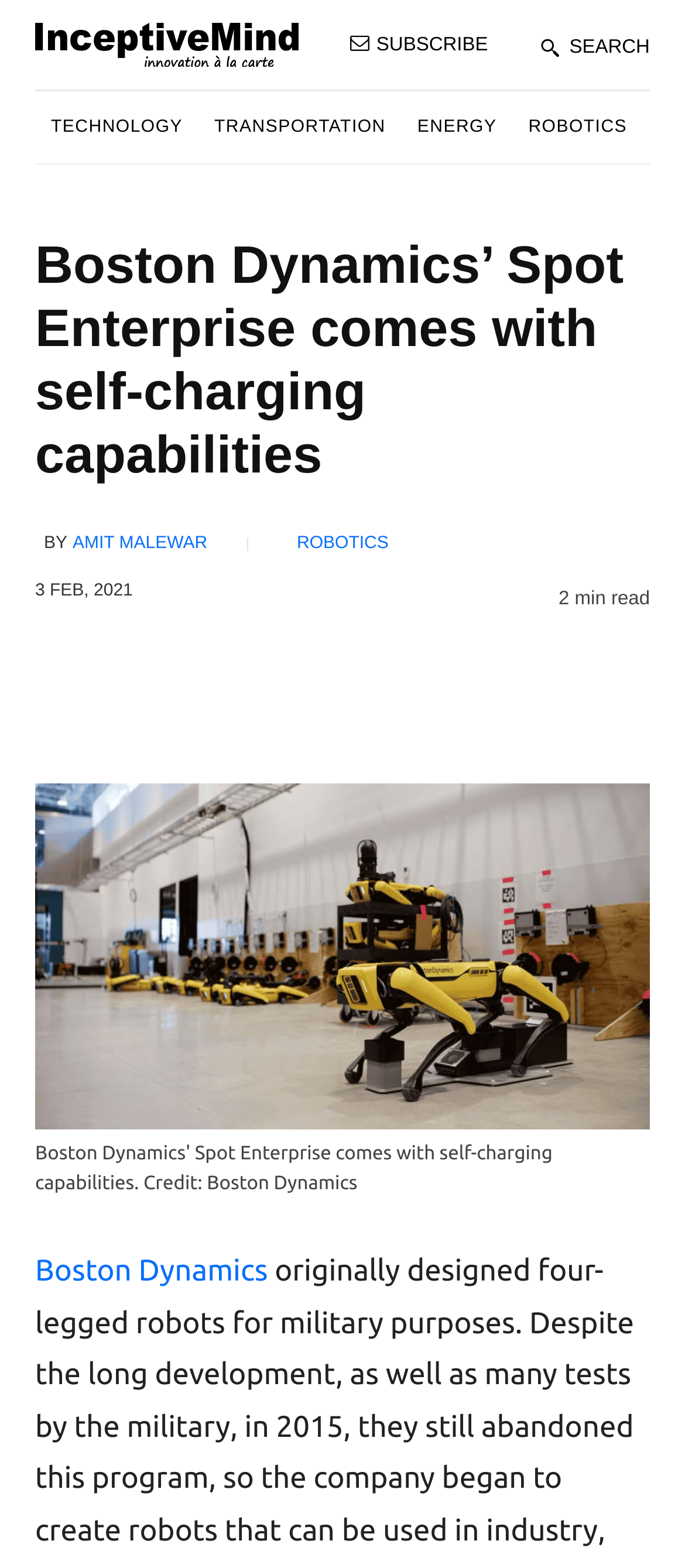What is the date of the article?
Using the image as a reference, give an elaborate response to the question.

I found the date by looking at the time element which contains the text '3 FEB, 2021', indicating the date the article was published.